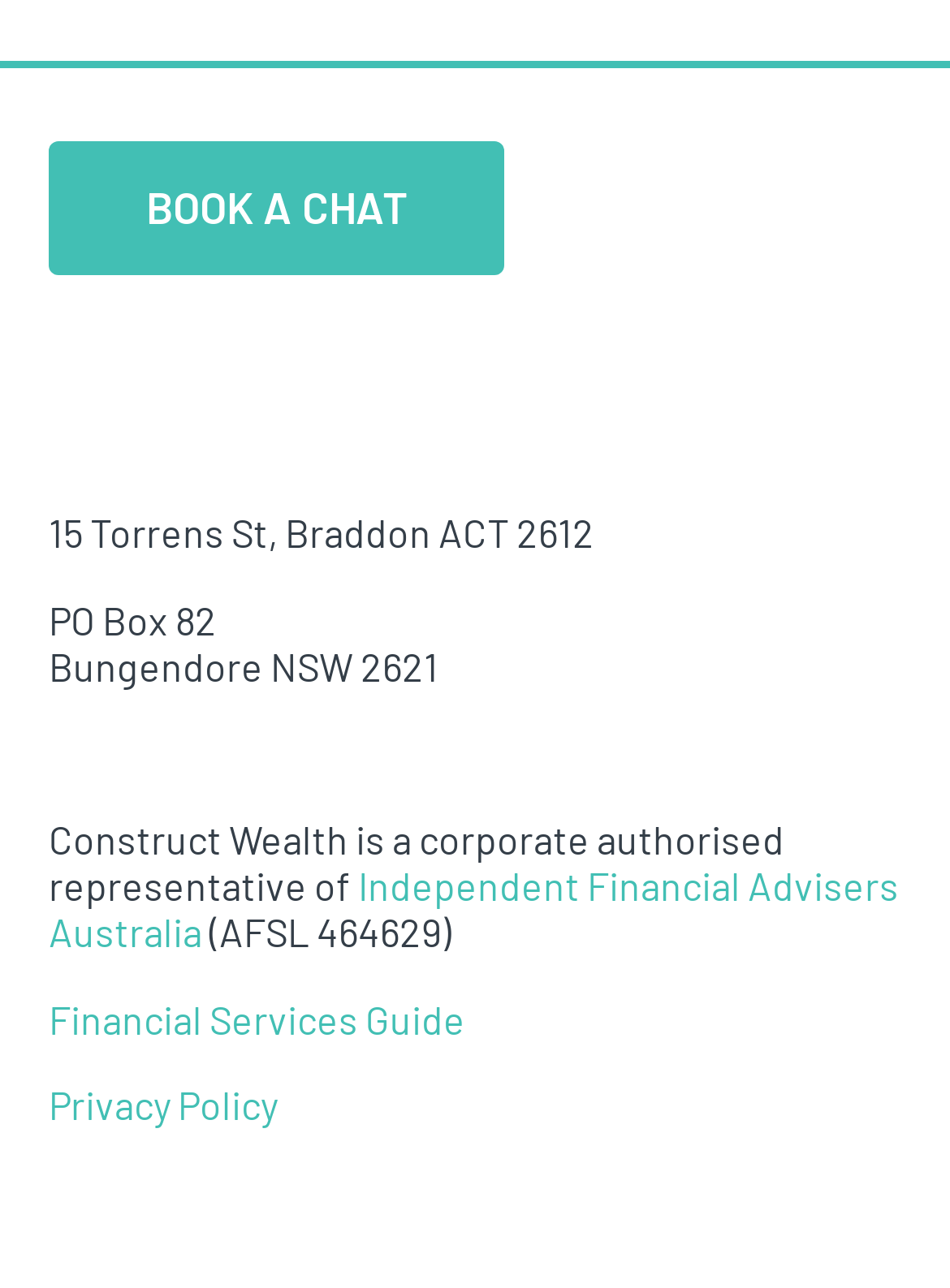How many PO boxes are mentioned on the webpage?
Using the image, respond with a single word or phrase.

1